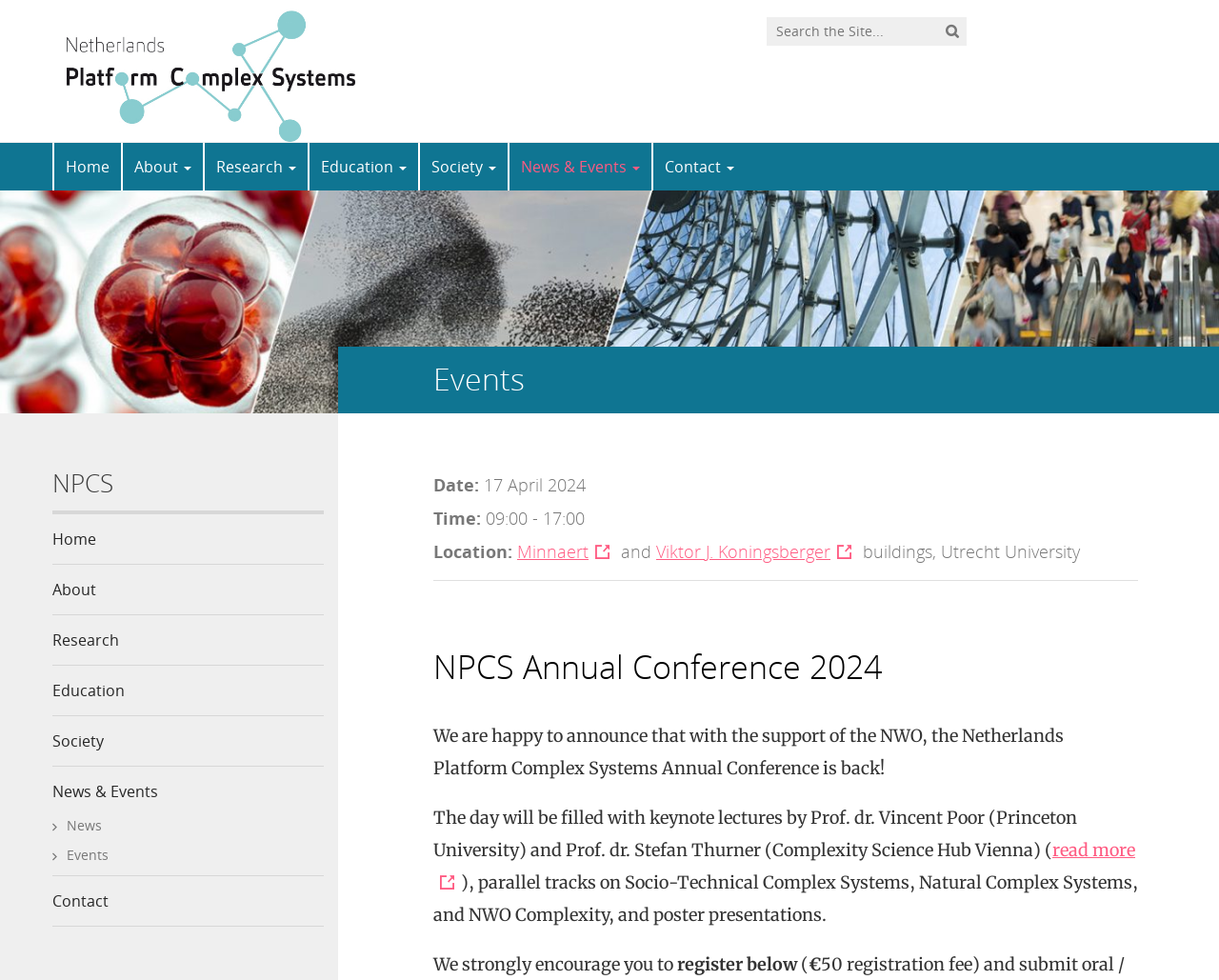Locate the bounding box coordinates of the element to click to perform the following action: 'search for something'. The coordinates should be given as four float values between 0 and 1, in the form of [left, top, right, bottom].

[0.348, 0.0, 0.805, 0.017]